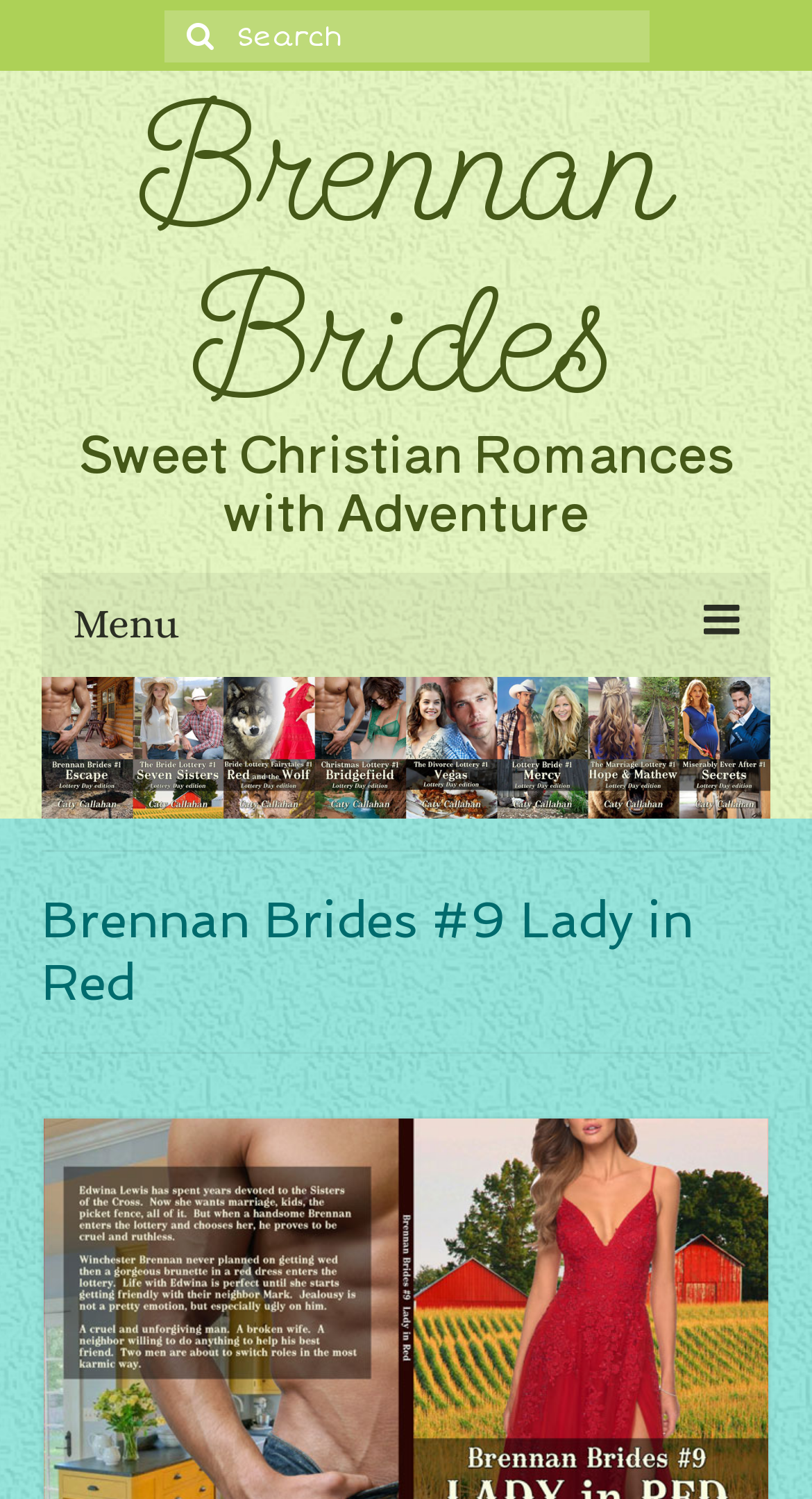Find the bounding box coordinates for the area you need to click to carry out the instruction: "Click the menu button". The coordinates should be four float numbers between 0 and 1, indicated as [left, top, right, bottom].

[0.051, 0.382, 0.949, 0.452]